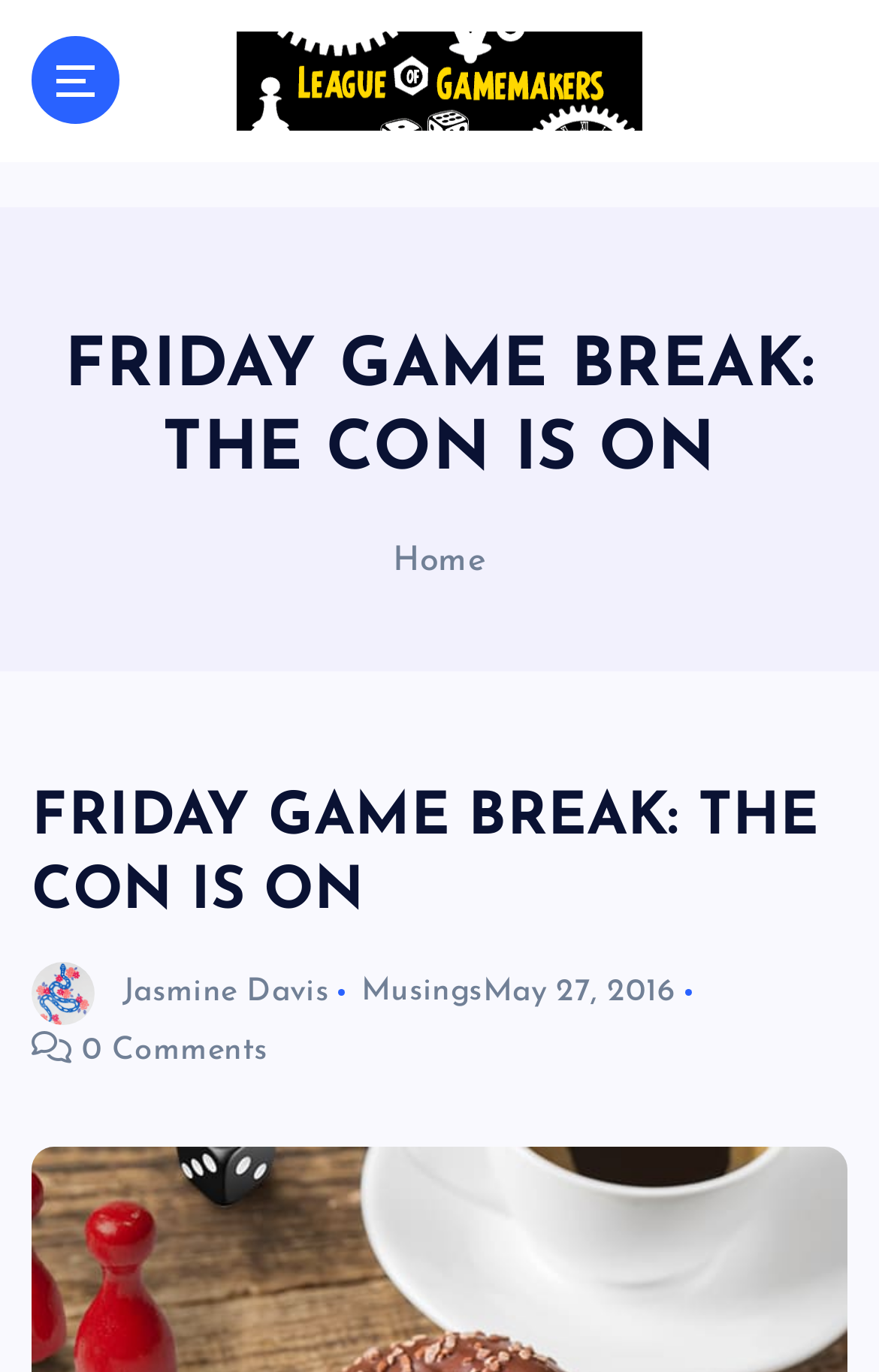What is the name of the organization?
Using the information from the image, answer the question thoroughly.

I found the answer by looking at the link element with the text 'League of Gamemakers' which is located at the top of the webpage, indicating that it is the name of the organization.